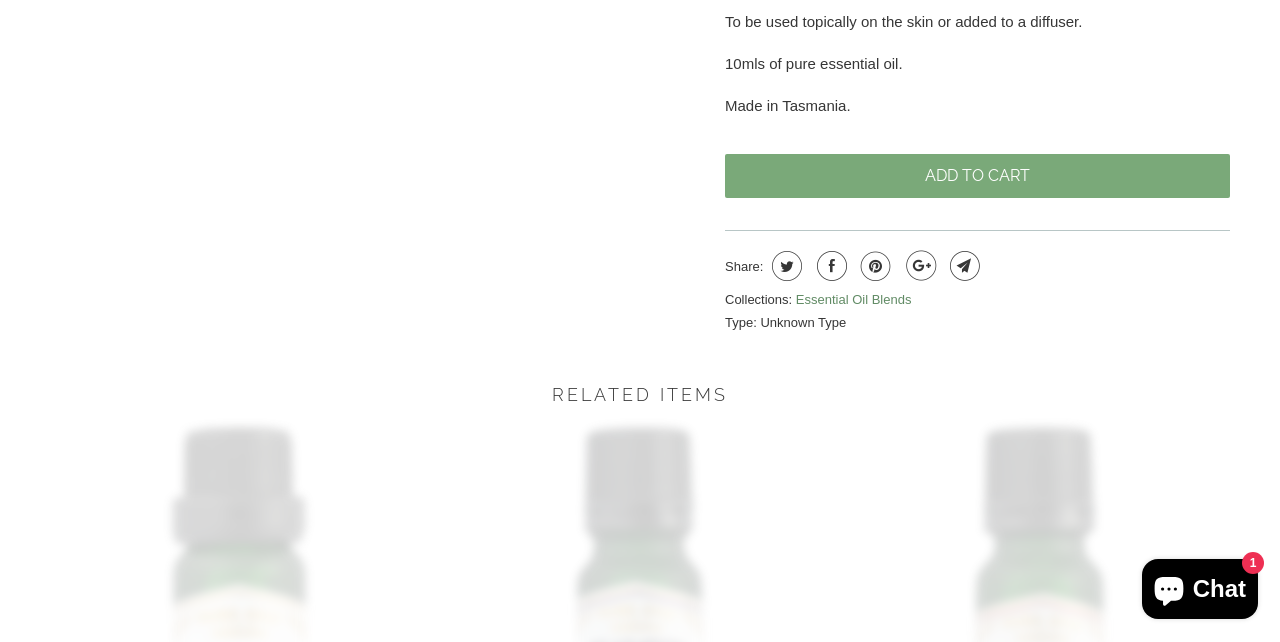Identify the bounding box for the UI element described as: "Hanford Mead Publishers or Amazon". The coordinates should be four float numbers between 0 and 1, i.e., [left, top, right, bottom].

None